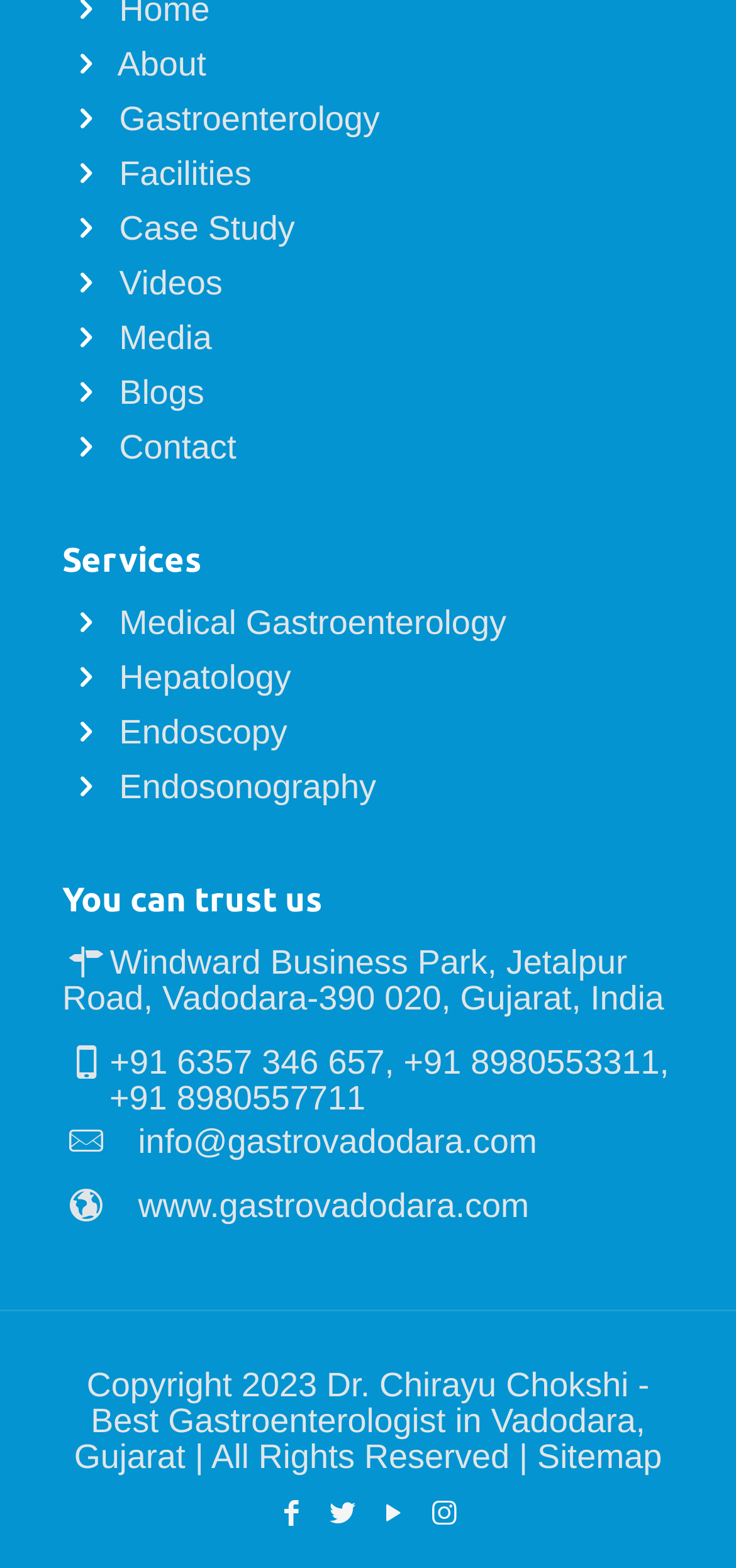Please give a one-word or short phrase response to the following question: 
What is the name of the doctor mentioned on the page?

Dr. Chirayu Chokshi